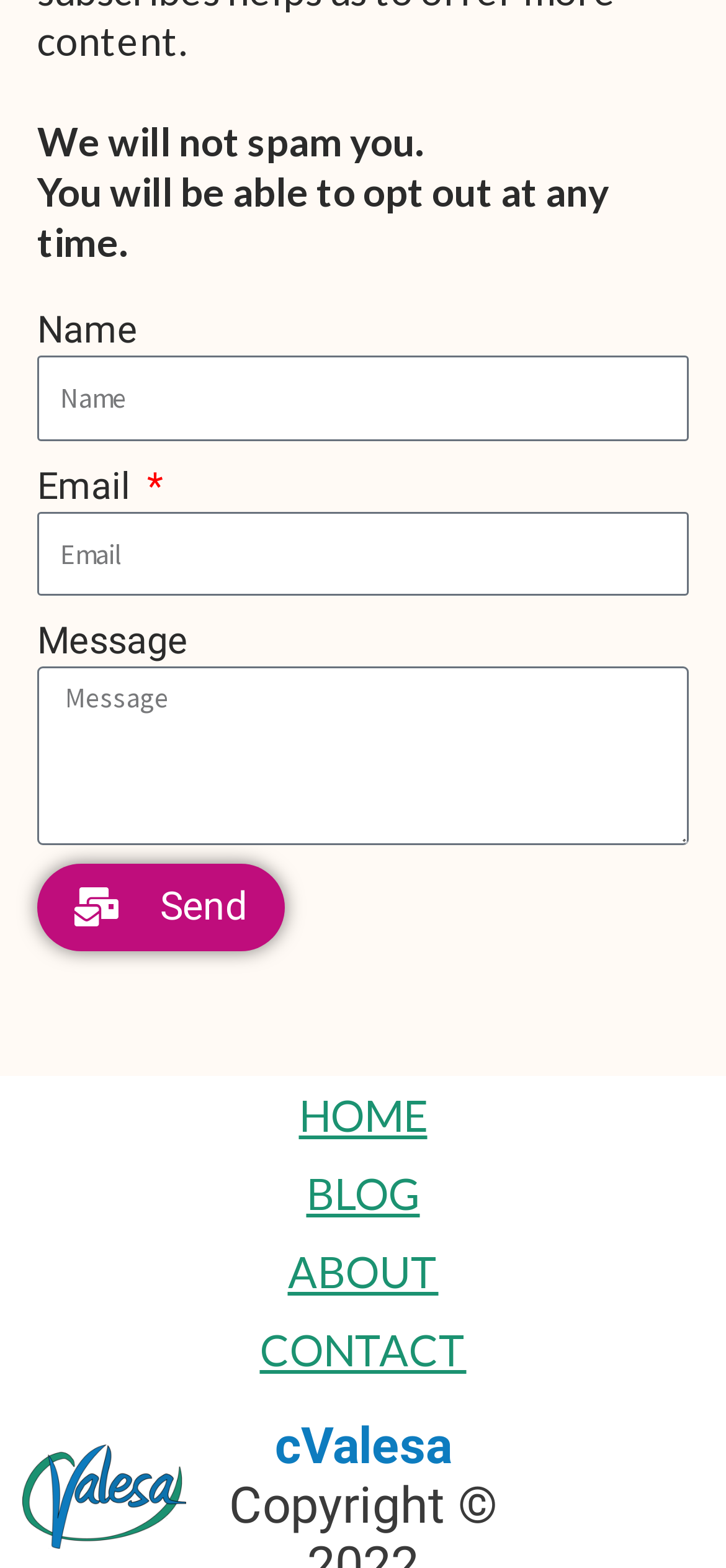What is the purpose of the text box labeled 'Name'?
Identify the answer in the screenshot and reply with a single word or phrase.

To input name